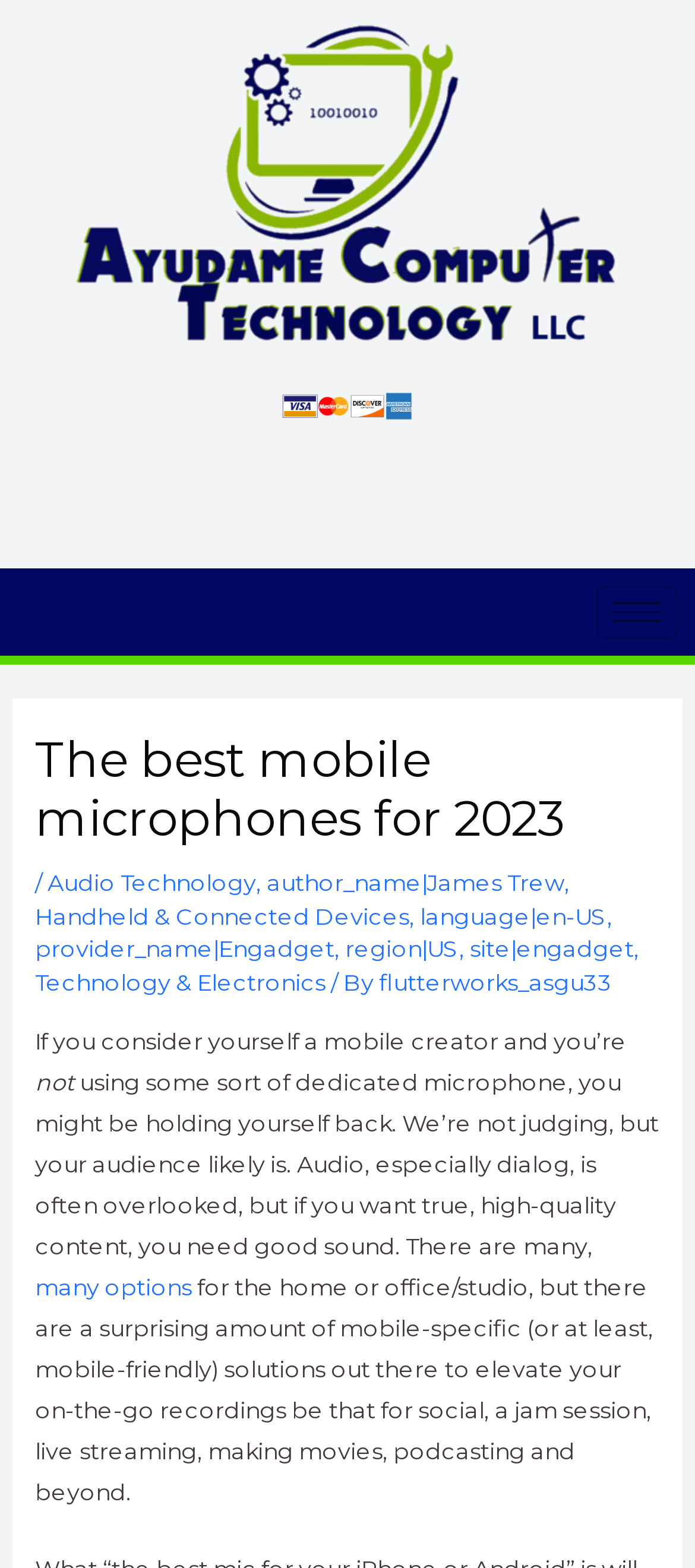Please give the bounding box coordinates of the area that should be clicked to fulfill the following instruction: "Explore the Handheld & Connected Devices section". The coordinates should be in the format of four float numbers from 0 to 1, i.e., [left, top, right, bottom].

[0.05, 0.576, 0.589, 0.593]